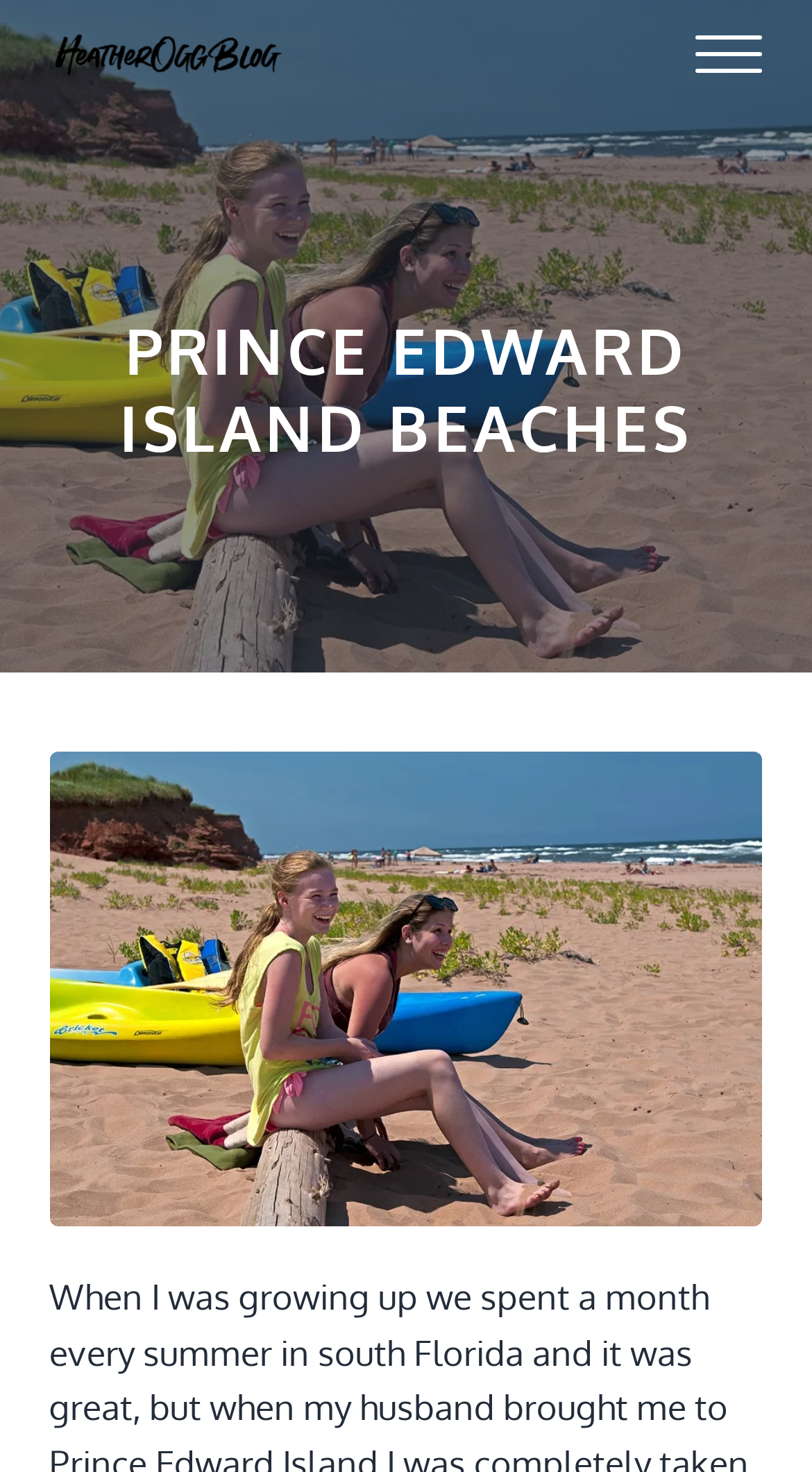Give a one-word or short phrase answer to the question: 
How many images are on the webpage?

3